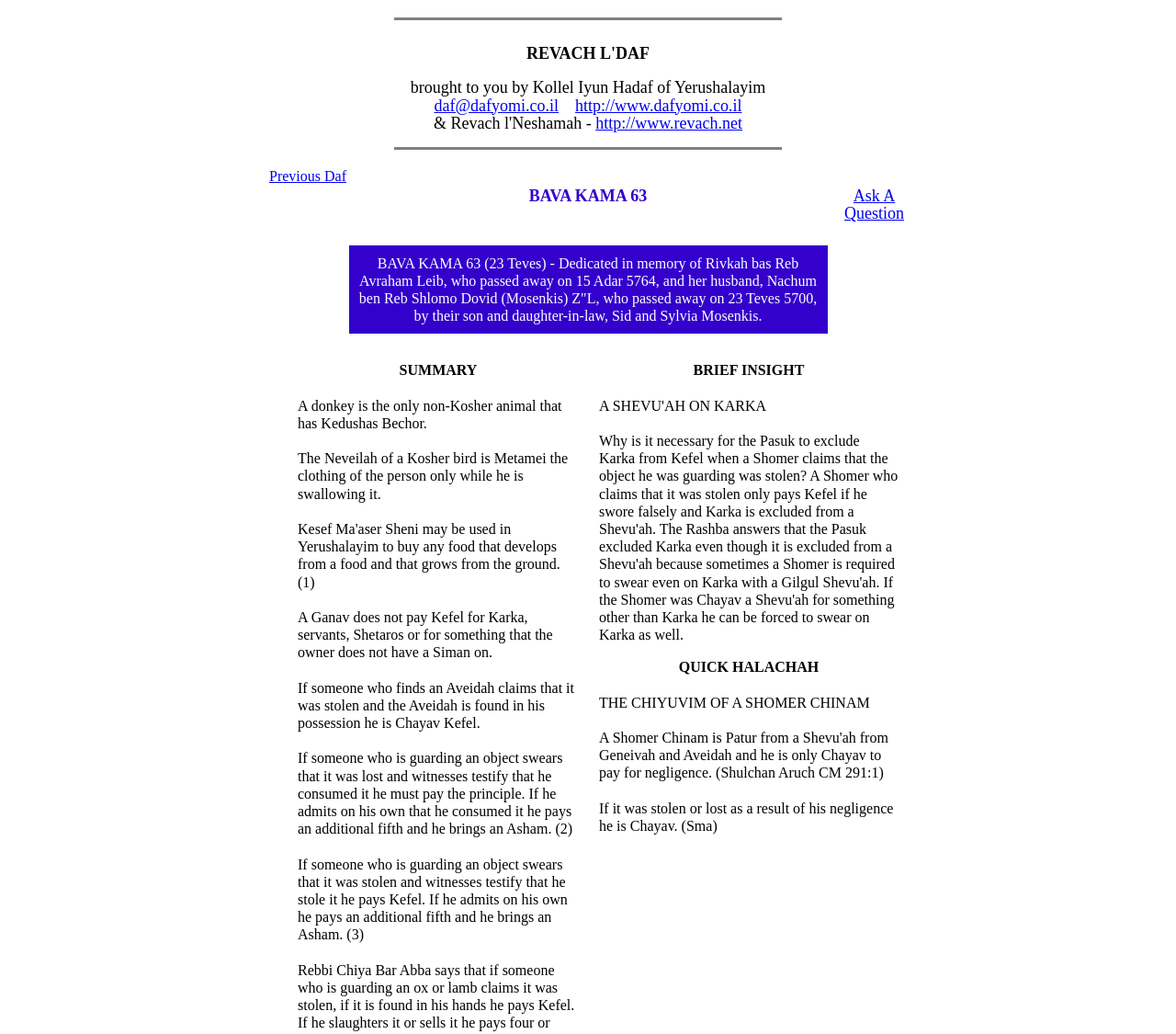What is the topic of the QUICK HALACHAH section?
Answer with a single word or phrase, using the screenshot for reference.

THE CHIYUVIM OF A SHOMER CHINAM